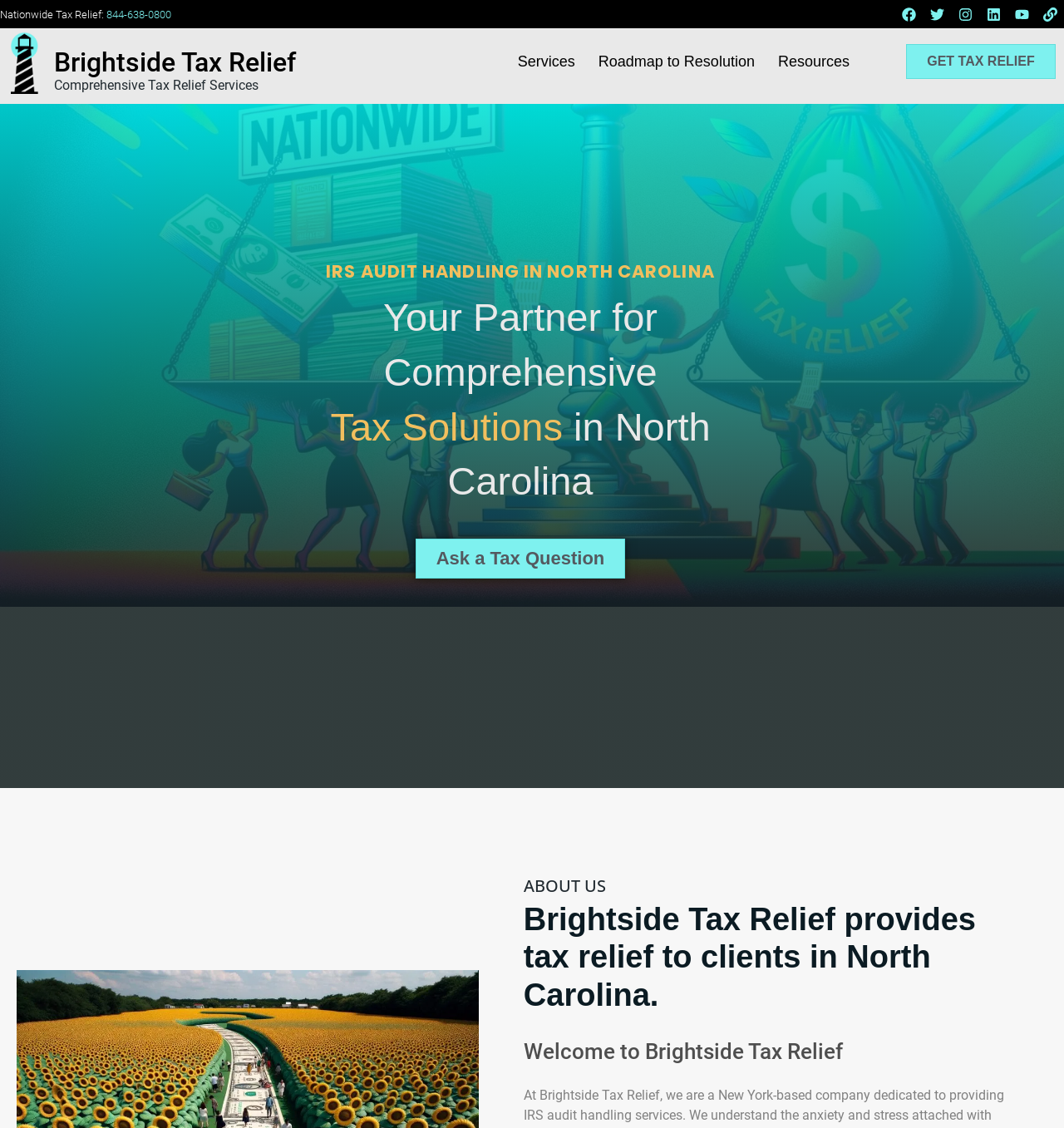Pinpoint the bounding box coordinates for the area that should be clicked to perform the following instruction: "Visit Facebook page".

[0.841, 0.0, 0.867, 0.025]